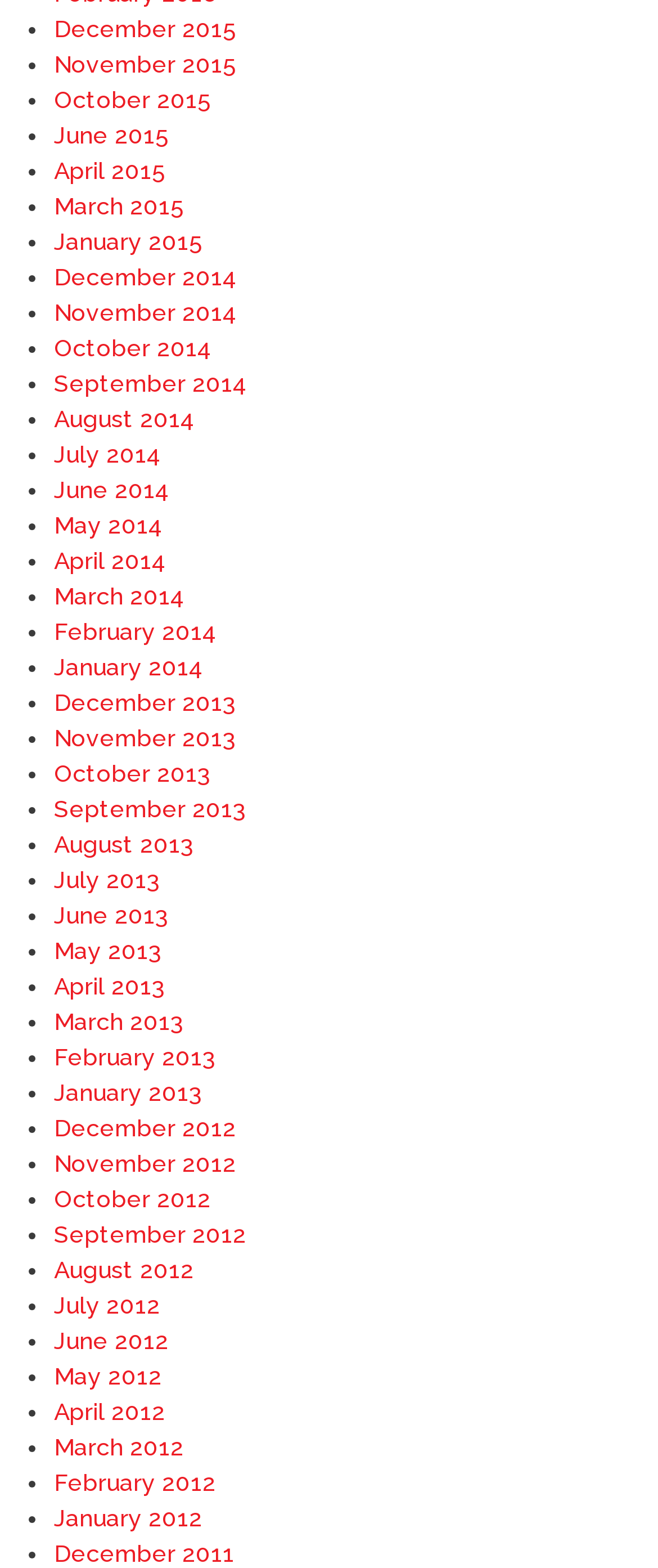What is the earliest month listed on this webpage?
Using the image as a reference, answer the question with a short word or phrase.

December 2012